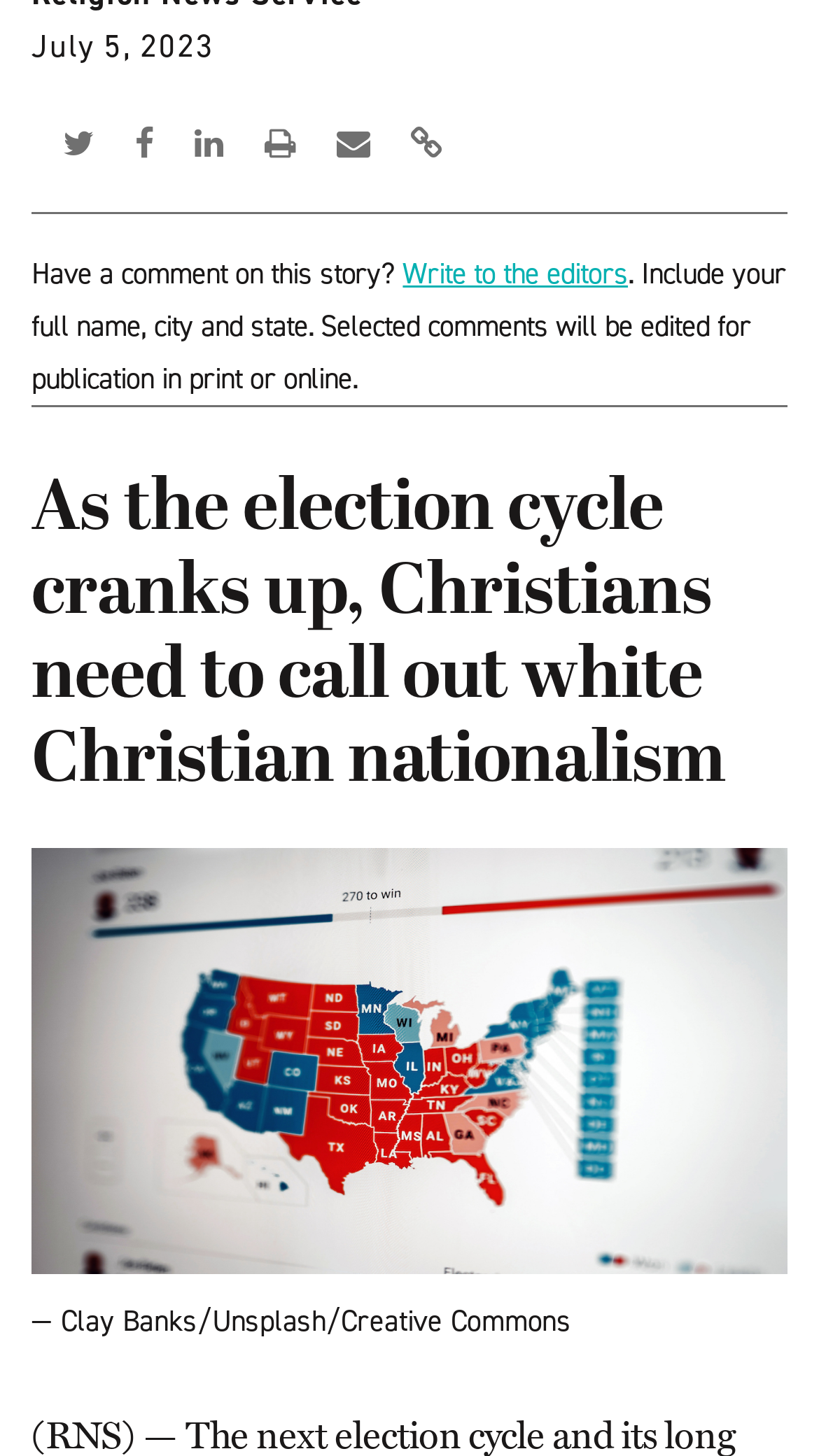Given the description of a UI element: "Staff & Board", identify the bounding box coordinates of the matching element in the webpage screenshot.

[0.038, 0.637, 0.289, 0.671]